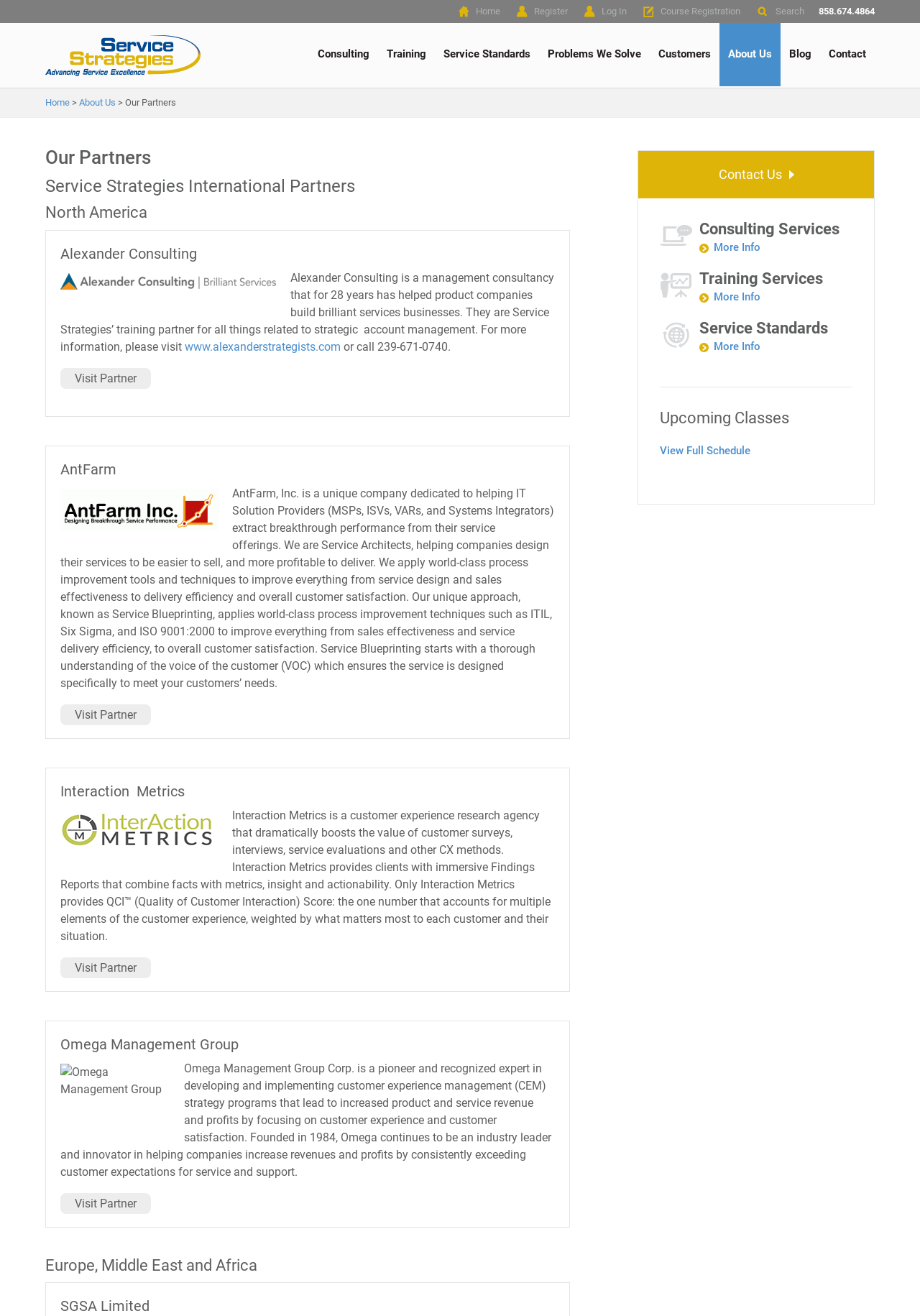Identify the bounding box coordinates of the clickable region required to complete the instruction: "Search". The coordinates should be given as four float numbers within the range of 0 and 1, i.e., [left, top, right, bottom].

[0.843, 0.004, 0.874, 0.013]